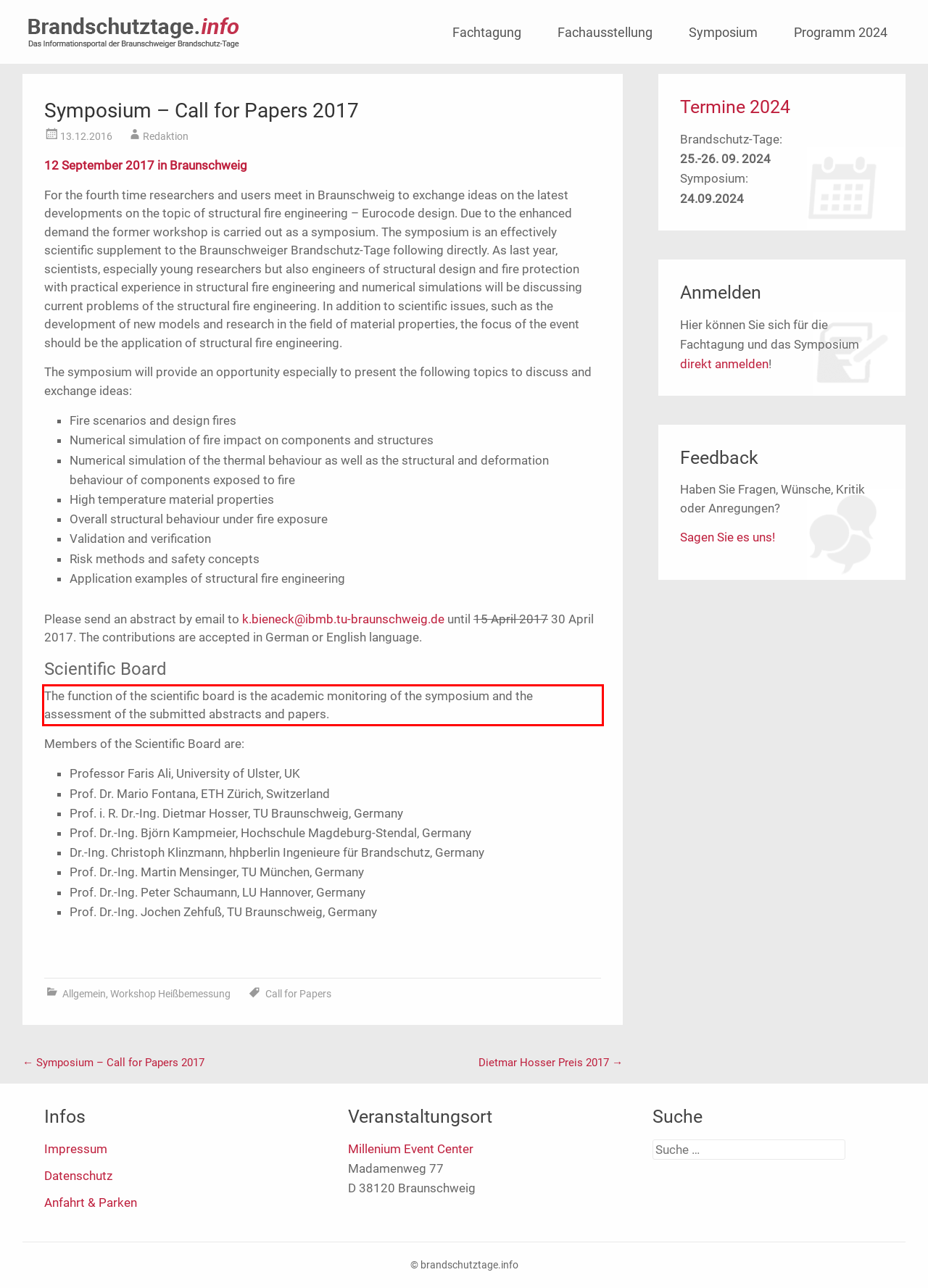You have a screenshot of a webpage with a red bounding box. Identify and extract the text content located inside the red bounding box.

The function of the scientific board is the academic monitoring of the symposium and the assessment of the submitted abstracts and papers.